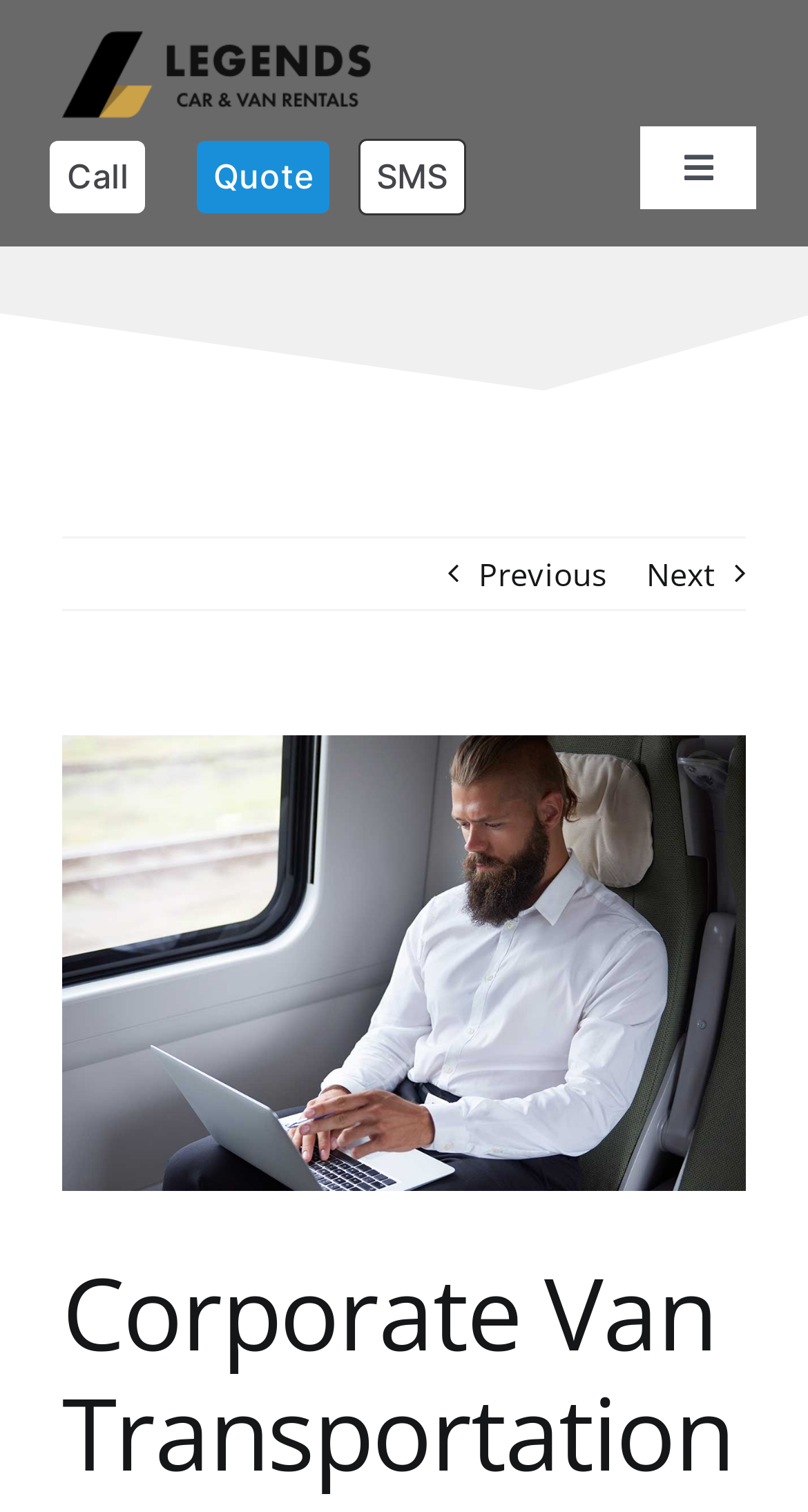Locate the bounding box coordinates of the area you need to click to fulfill this instruction: 'Get a quote'. The coordinates must be in the form of four float numbers ranging from 0 to 1: [left, top, right, bottom].

[0.244, 0.093, 0.408, 0.141]